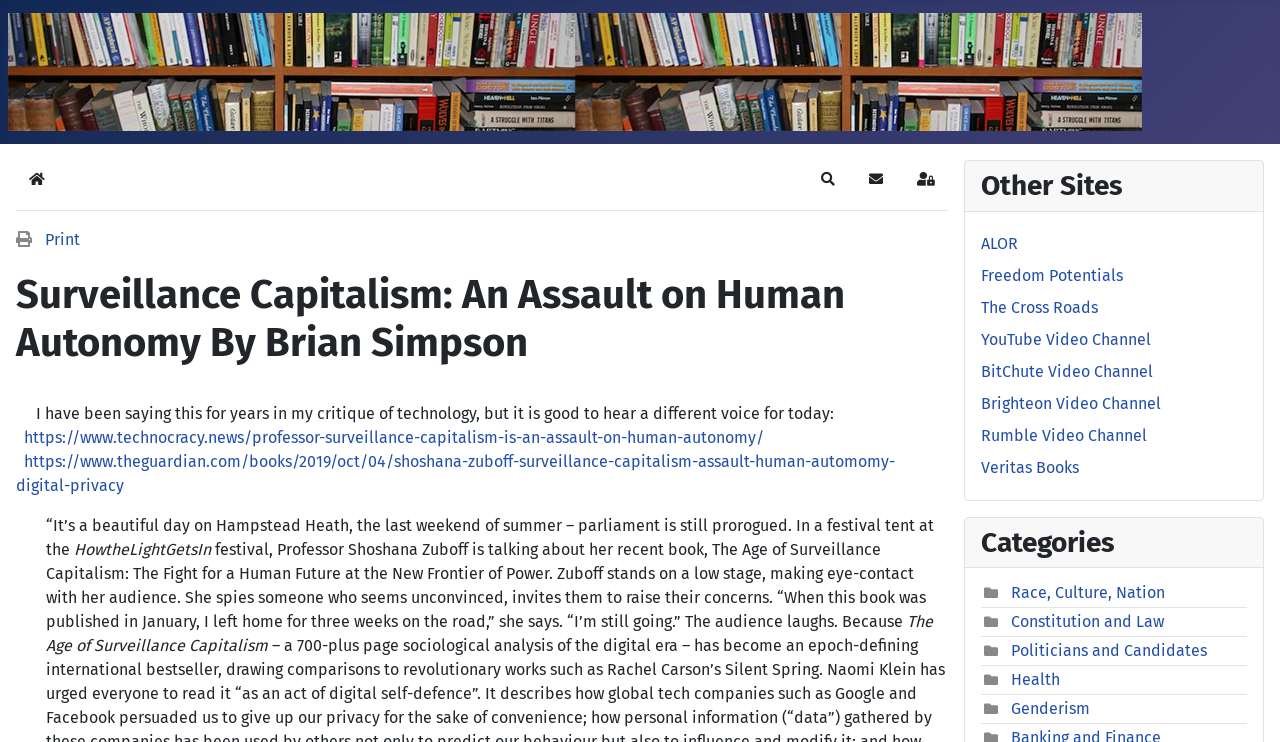Extract the bounding box coordinates for the described element: "Politicians and Candidates". The coordinates should be represented as four float numbers between 0 and 1: [left, top, right, bottom].

[0.79, 0.864, 0.943, 0.89]